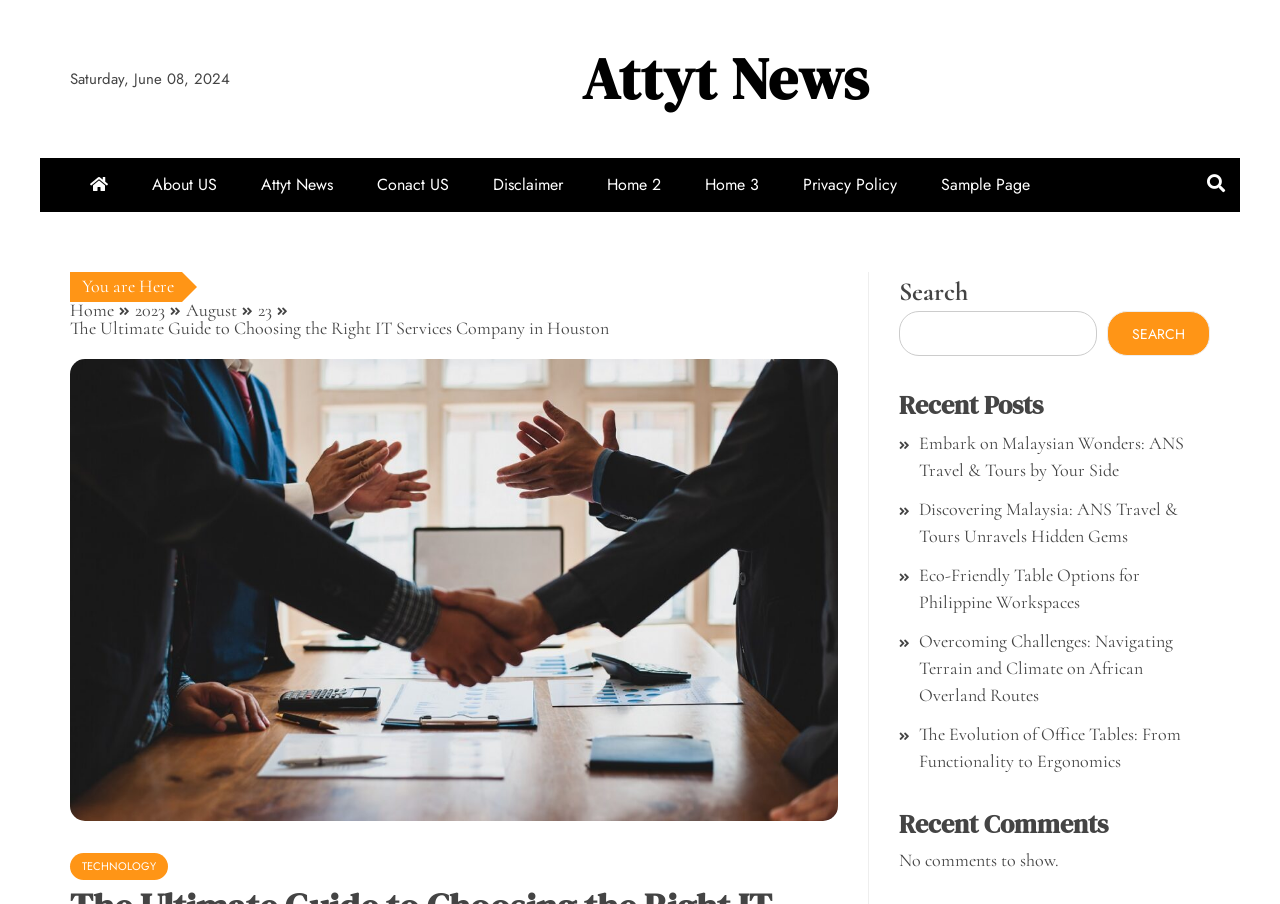Identify the bounding box coordinates of the section to be clicked to complete the task described by the following instruction: "Click the 'Profile' link". The coordinates should be four float numbers between 0 and 1, formatted as [left, top, right, bottom].

None